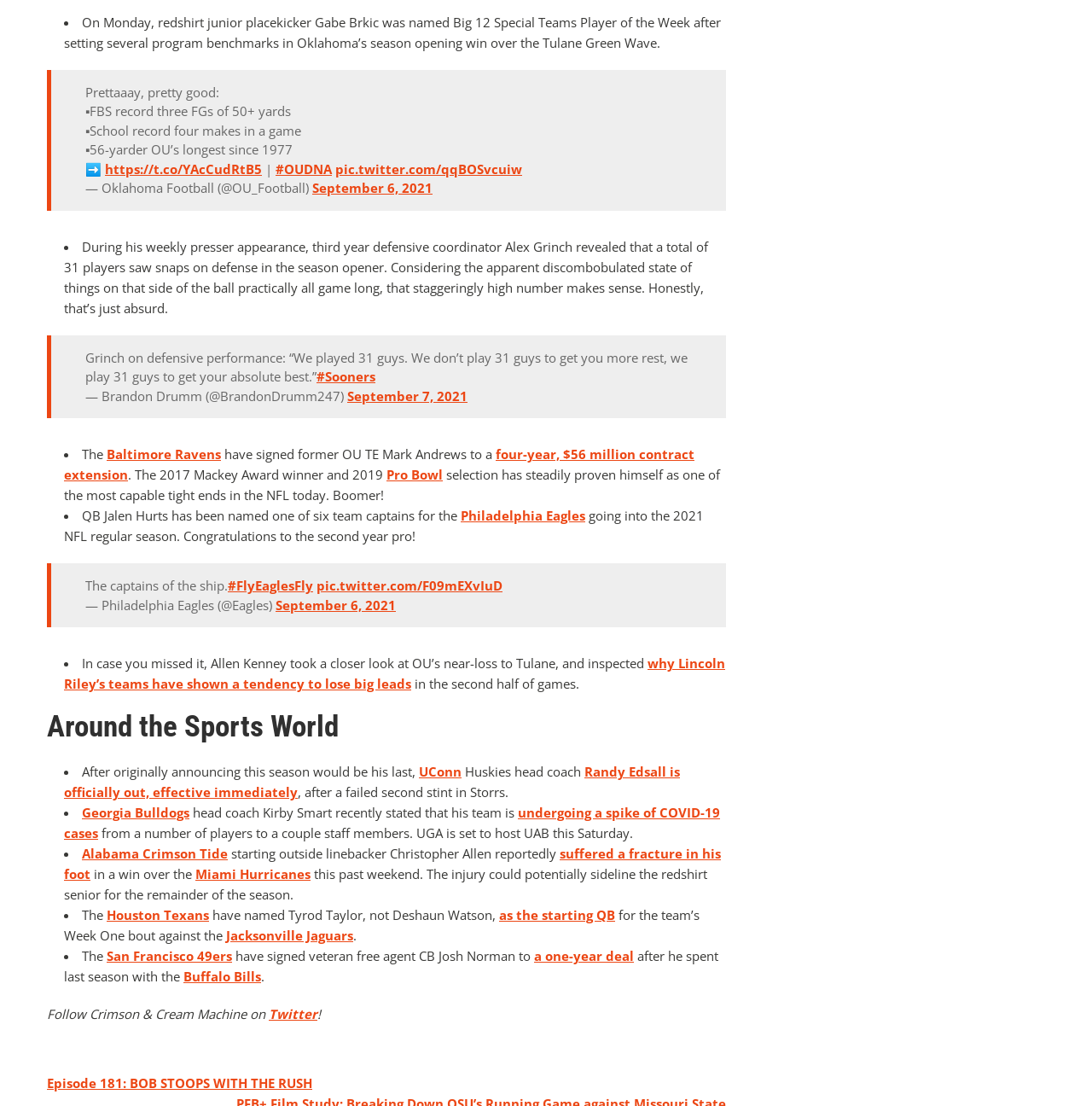Locate the bounding box coordinates of the element that needs to be clicked to carry out the instruction: "Follow Crimson & Cream Machine on Twitter". The coordinates should be given as four float numbers ranging from 0 to 1, i.e., [left, top, right, bottom].

[0.246, 0.909, 0.291, 0.924]